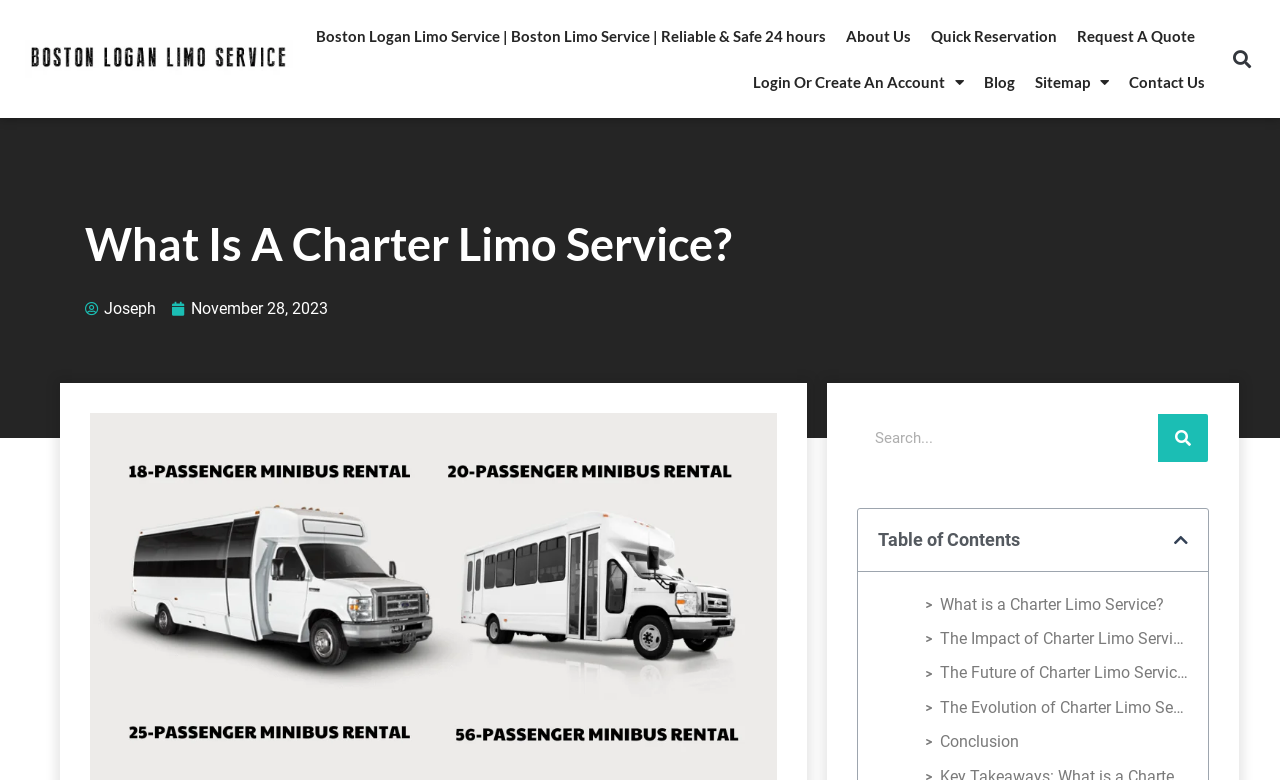Determine the bounding box coordinates for the clickable element to execute this instruction: "Visit the colophon". Provide the coordinates as four float numbers between 0 and 1, i.e., [left, top, right, bottom].

None